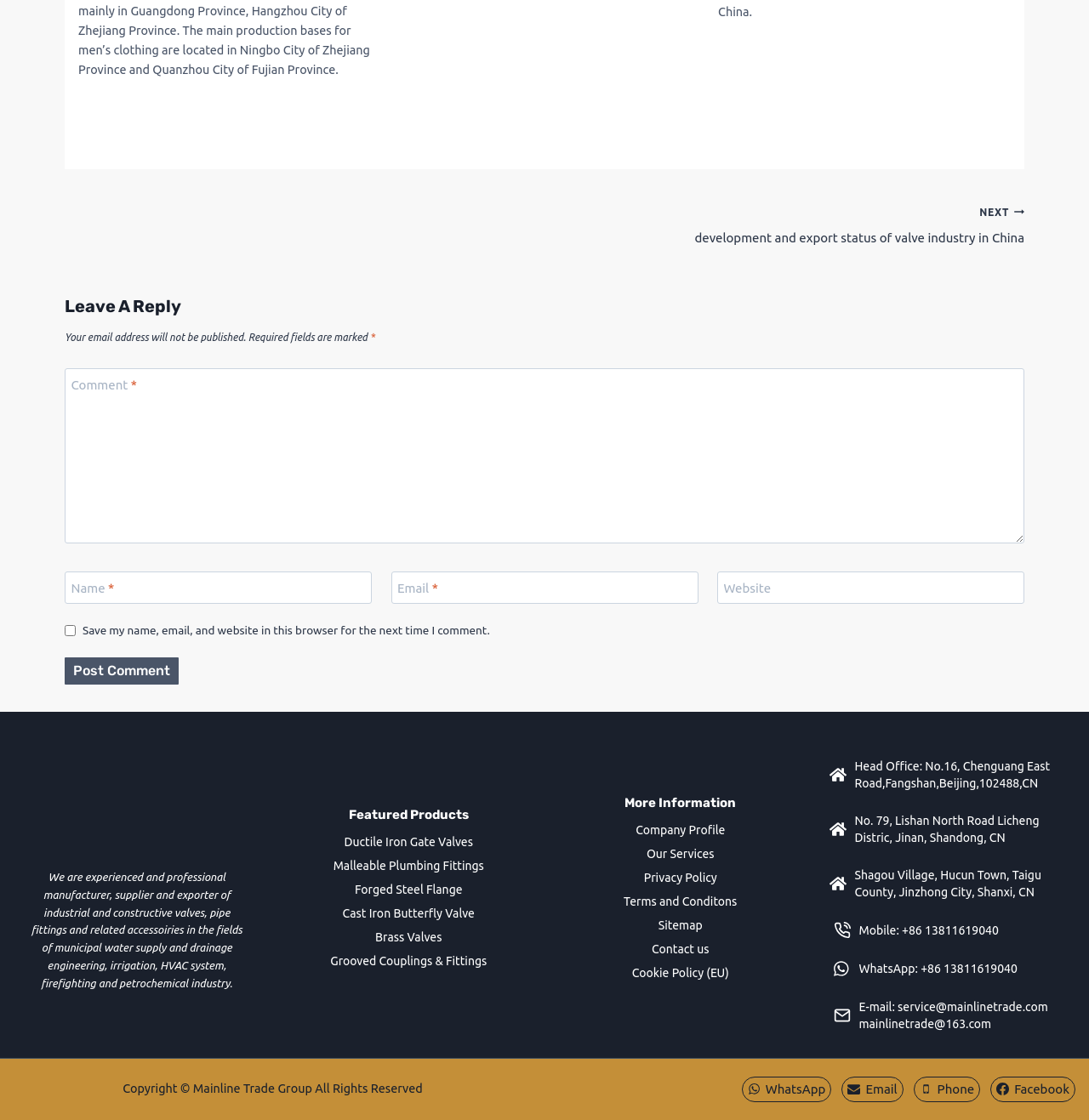Please specify the bounding box coordinates of the element that should be clicked to execute the given instruction: 'View the Ductile Iron Gate Valves product'. Ensure the coordinates are four float numbers between 0 and 1, expressed as [left, top, right, bottom].

[0.262, 0.742, 0.488, 0.763]